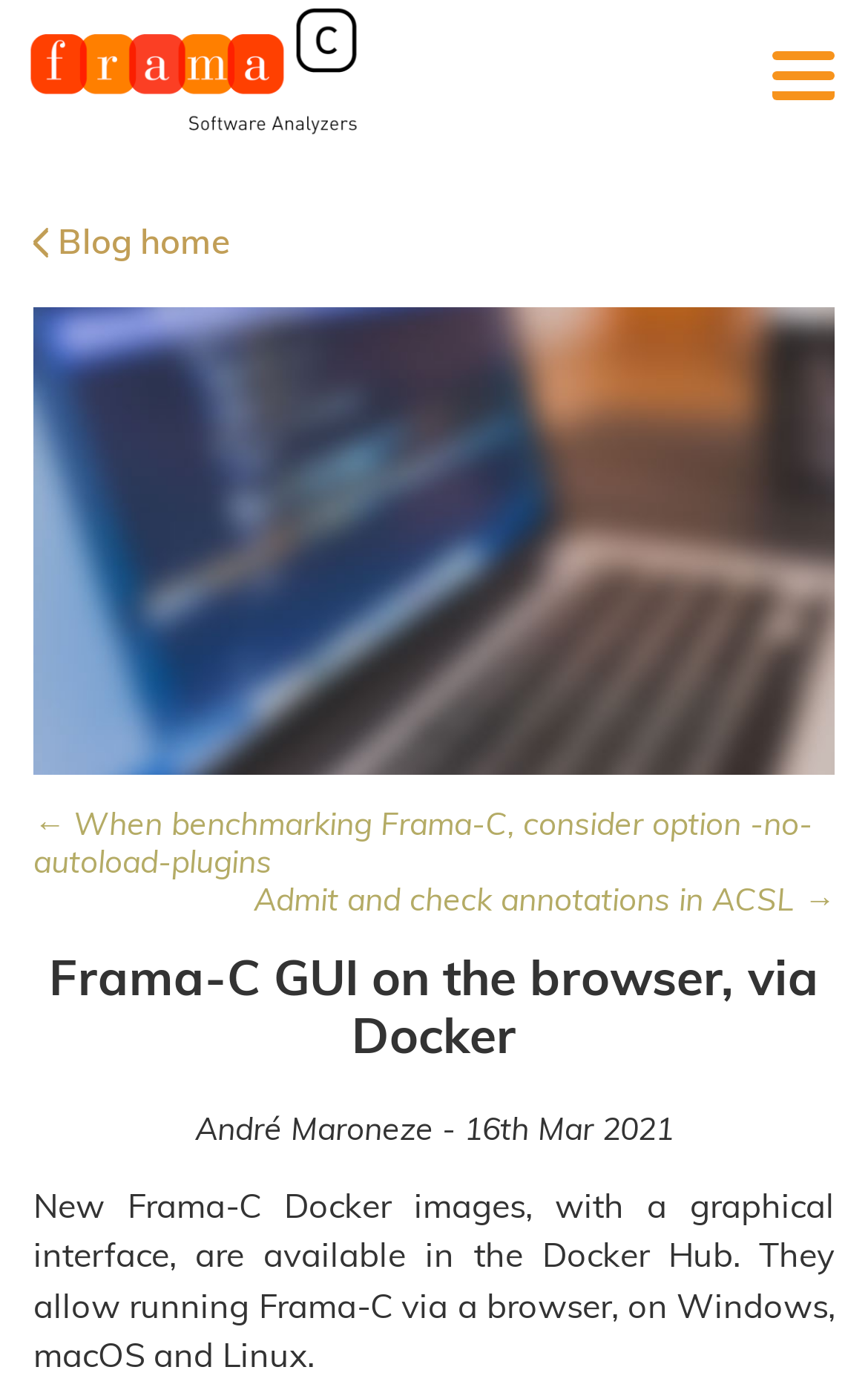Answer the question using only one word or a concise phrase: What is the platform availability of the new Frama-C Docker images?

Windows, macOS and Linux